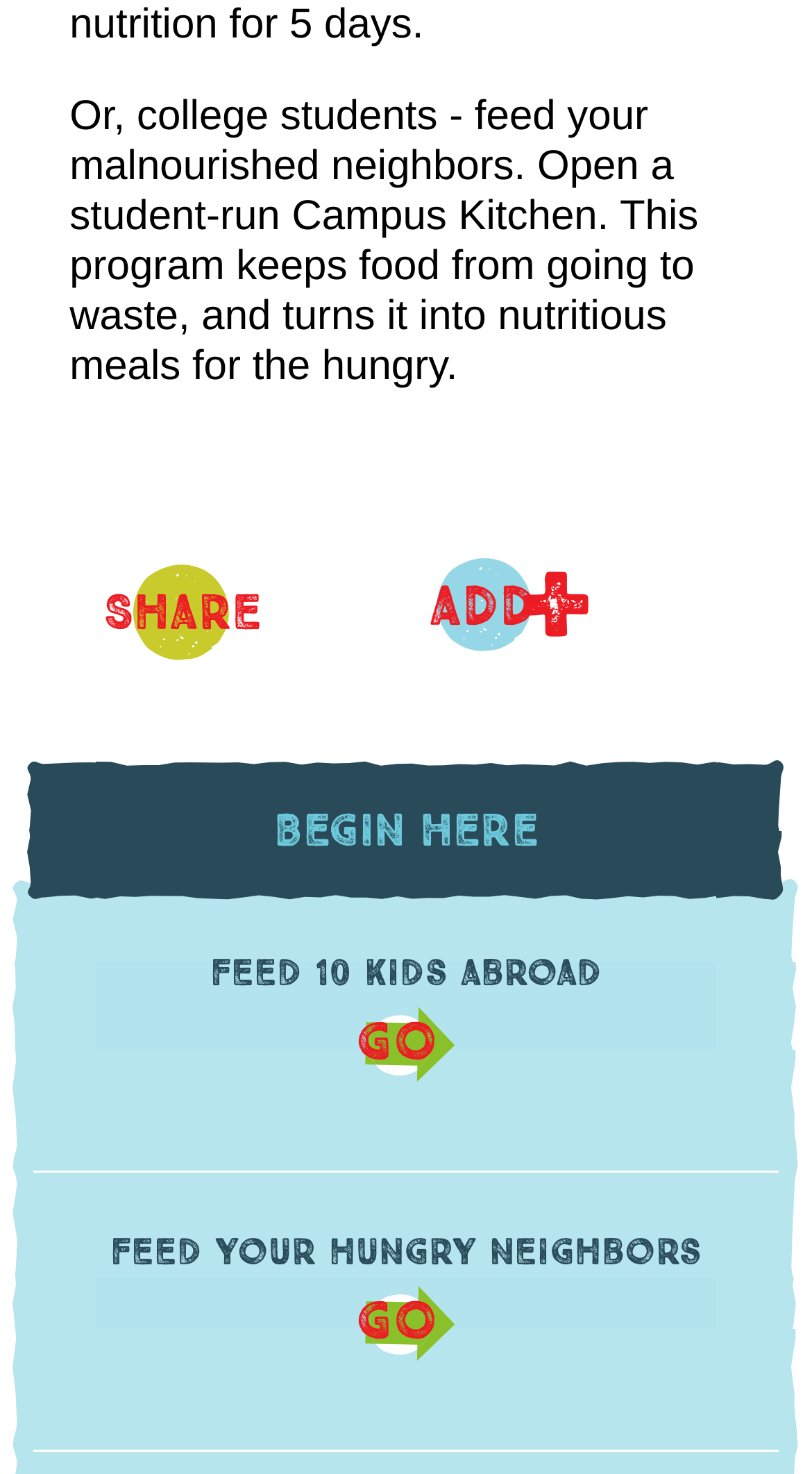Respond concisely with one word or phrase to the following query:
What is the text on the 'Add to MyActionLab' button?

ADD +